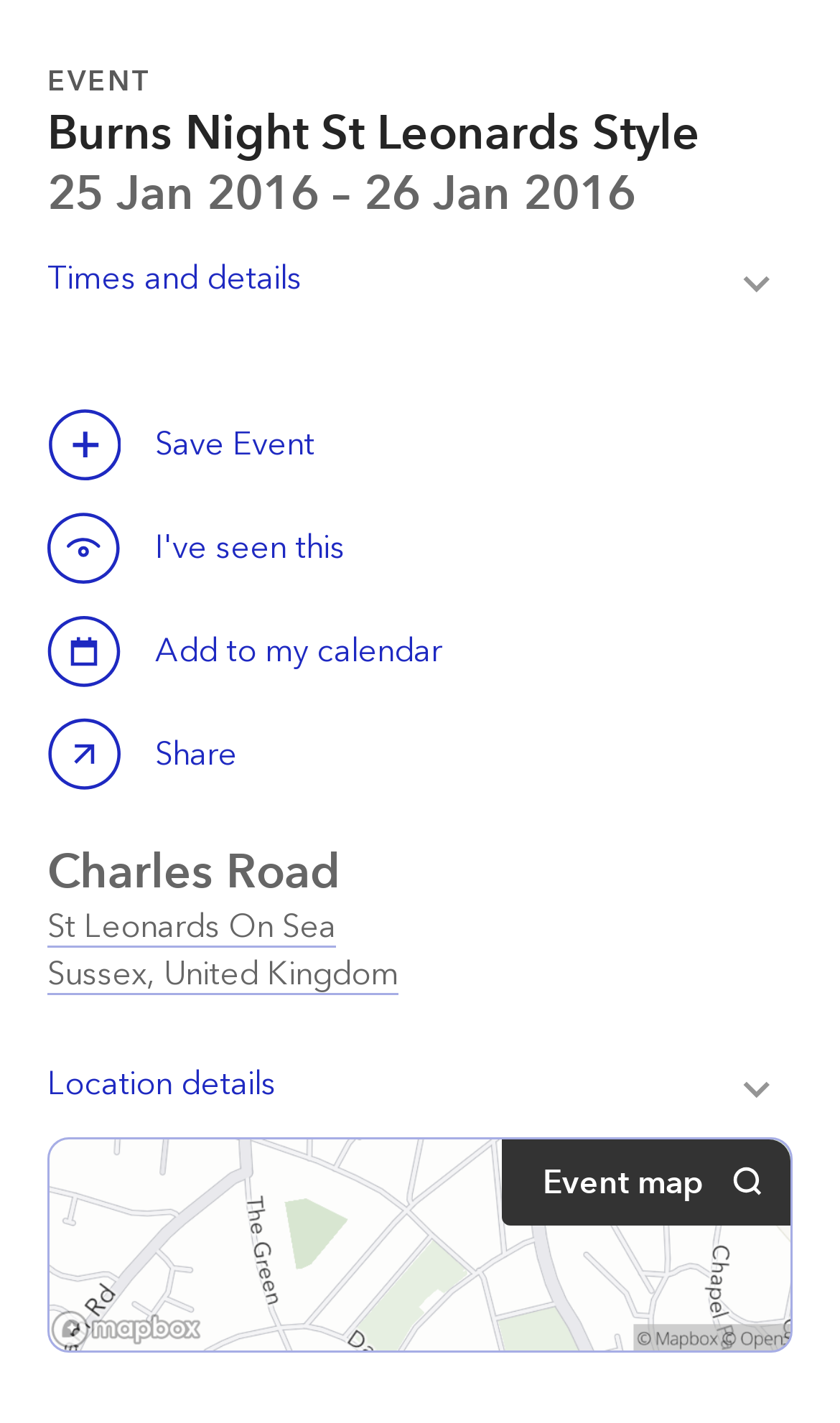Using the description "Location detailsToggle Location details", predict the bounding box of the relevant HTML element.

[0.056, 0.723, 0.944, 0.799]